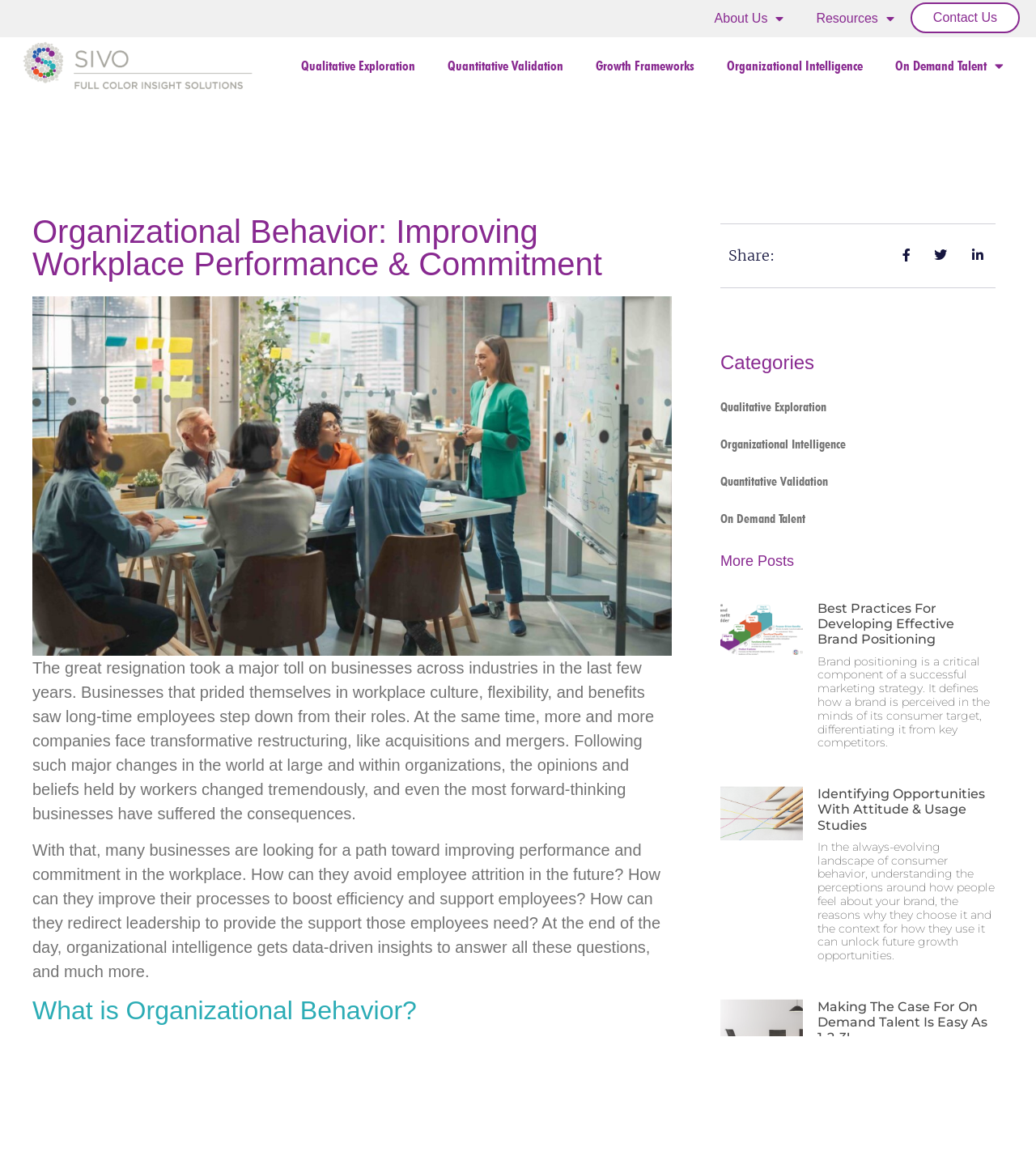What is the topic of the article 'Best Practices For Developing Effective Brand Positioning'
Answer the question with a single word or phrase by looking at the picture.

Brand Positioning